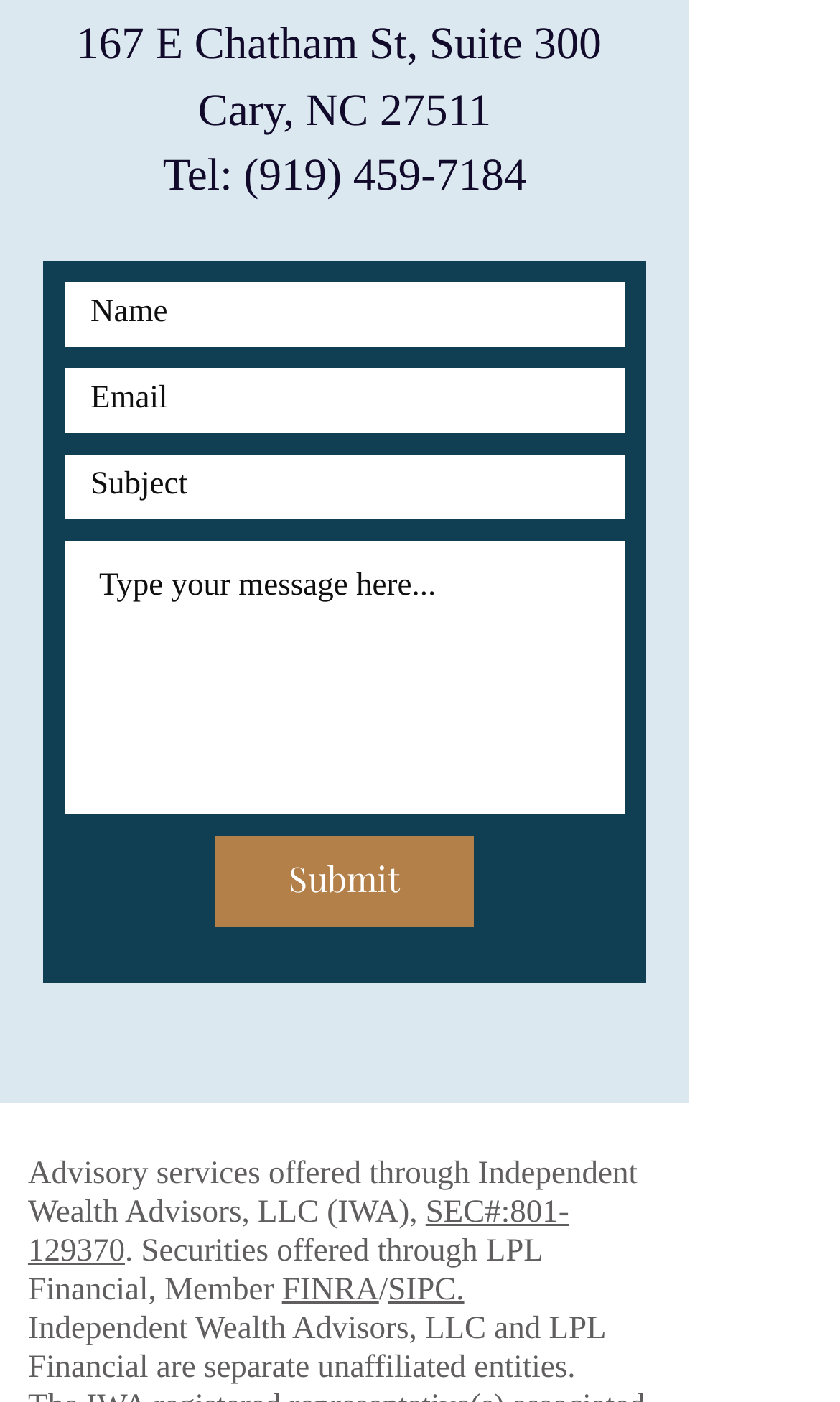What is the purpose of the form?
Based on the screenshot, provide your answer in one word or phrase.

To contact or send a message